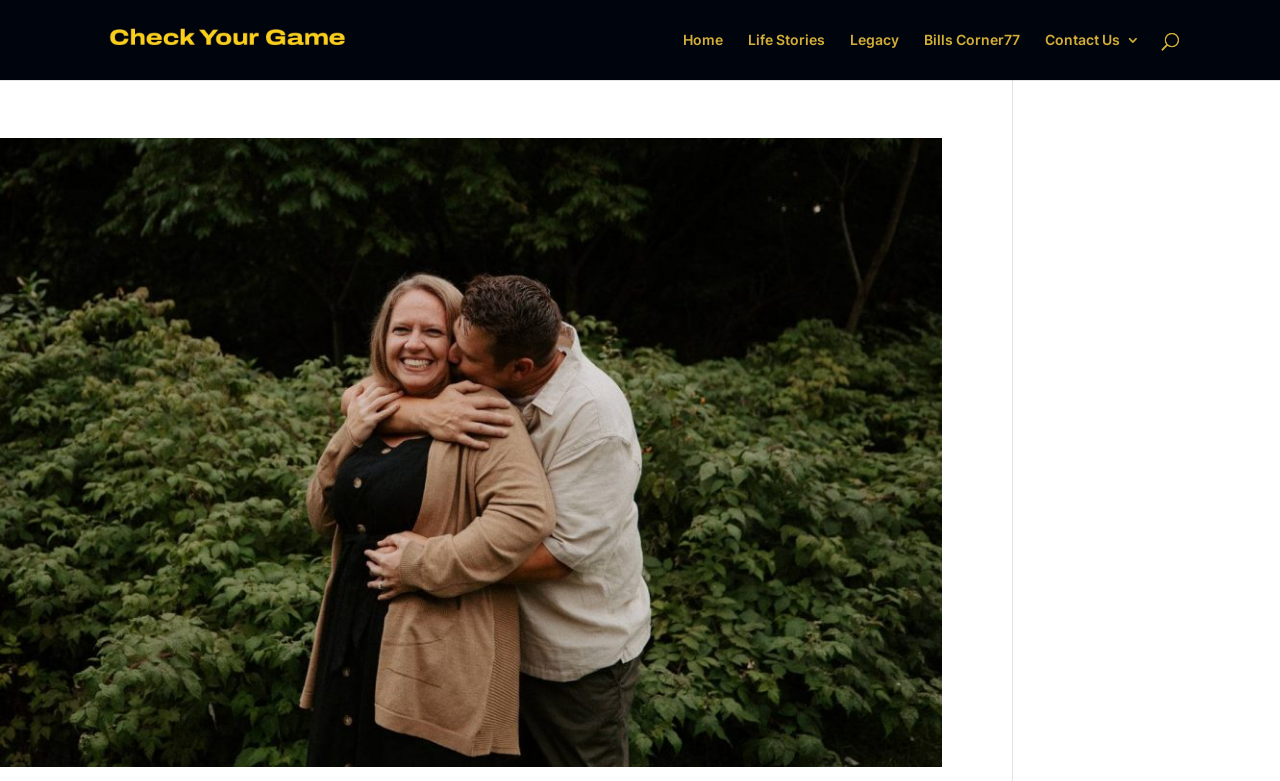What is the topic of the featured article?
Please provide a single word or phrase based on the screenshot.

Losing Big in Life